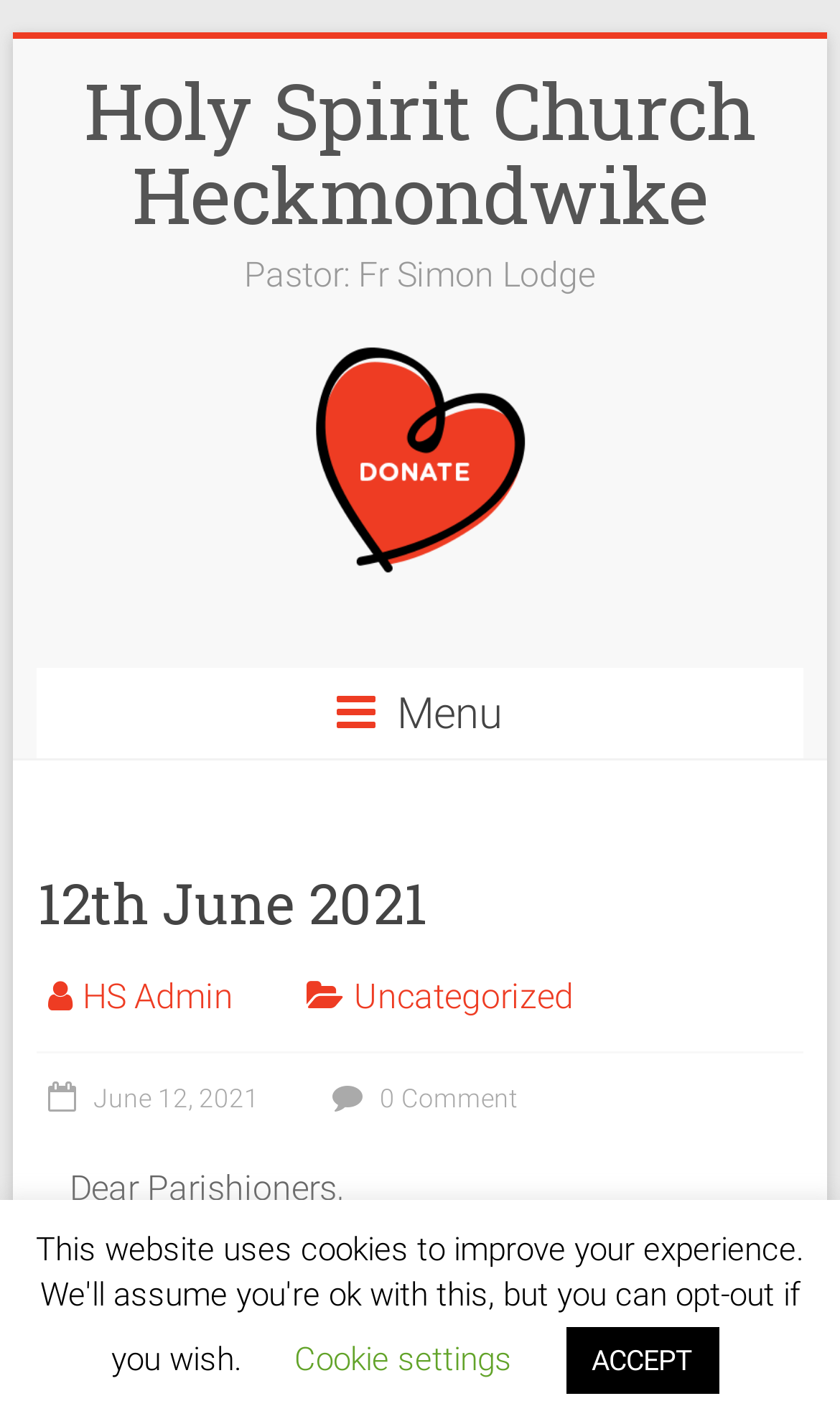Articulate a complete and detailed caption of the webpage elements.

Here is the detailed description of the webpage:

The webpage is titled "12th June 2021 | Holy Spirit Church Heckmondwike" and has a prominent heading "Holy Spirit Church Heckmondwike" at the top. Below this heading, there is a link with the same text. On the right side of the heading, there is a static text "Pastor: Fr Simon Lodge".

To the right of the heading, there is a complementary section with a link inside. Below this section, there is a heading with a menu icon, followed by a header section with a date "12th June 2021". 

Under the header section, there are several links, including "HS Admin", "Uncategorized", and a link with a calendar icon and the date "June 12, 2021". Next to this link, there is a time element. Another link with a speech bubble icon and the text "0 Comment" is located to the right.

Further down the page, there is a static text "Dear Parishioners," which is the start of a paragraph. At the bottom of the page, there are two buttons, "Cookie settings" and "ACCEPT", positioned side by side.